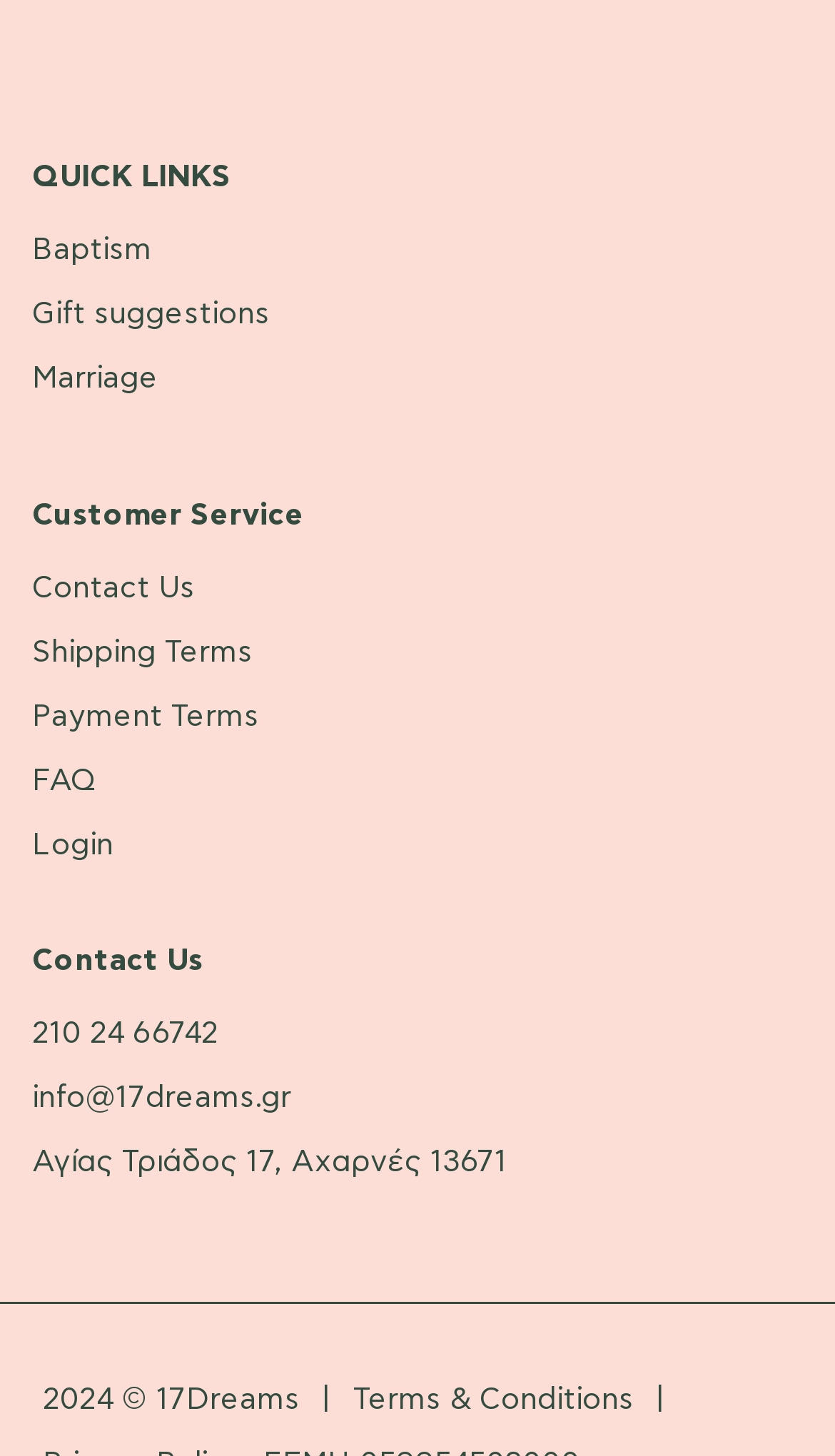Find the bounding box coordinates of the clickable element required to execute the following instruction: "Contact Us via phone". Provide the coordinates as four float numbers between 0 and 1, i.e., [left, top, right, bottom].

[0.038, 0.699, 0.262, 0.72]